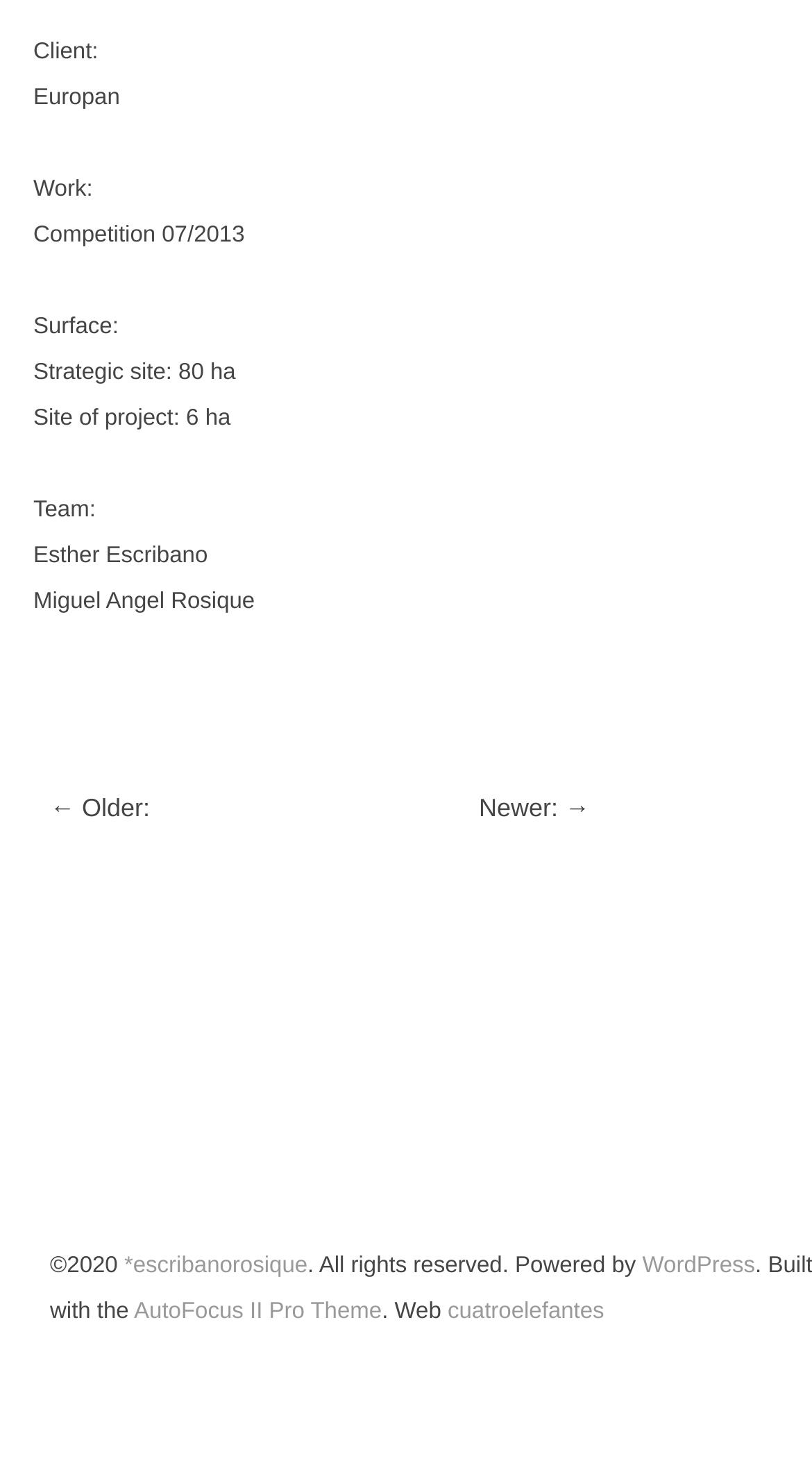What is the name of the theme used by the website?
Kindly offer a detailed explanation using the data available in the image.

The name of the theme used by the website is mentioned at the bottom of the webpage, where it says 'Powered by WordPress. AutoFocus II Pro Theme'.